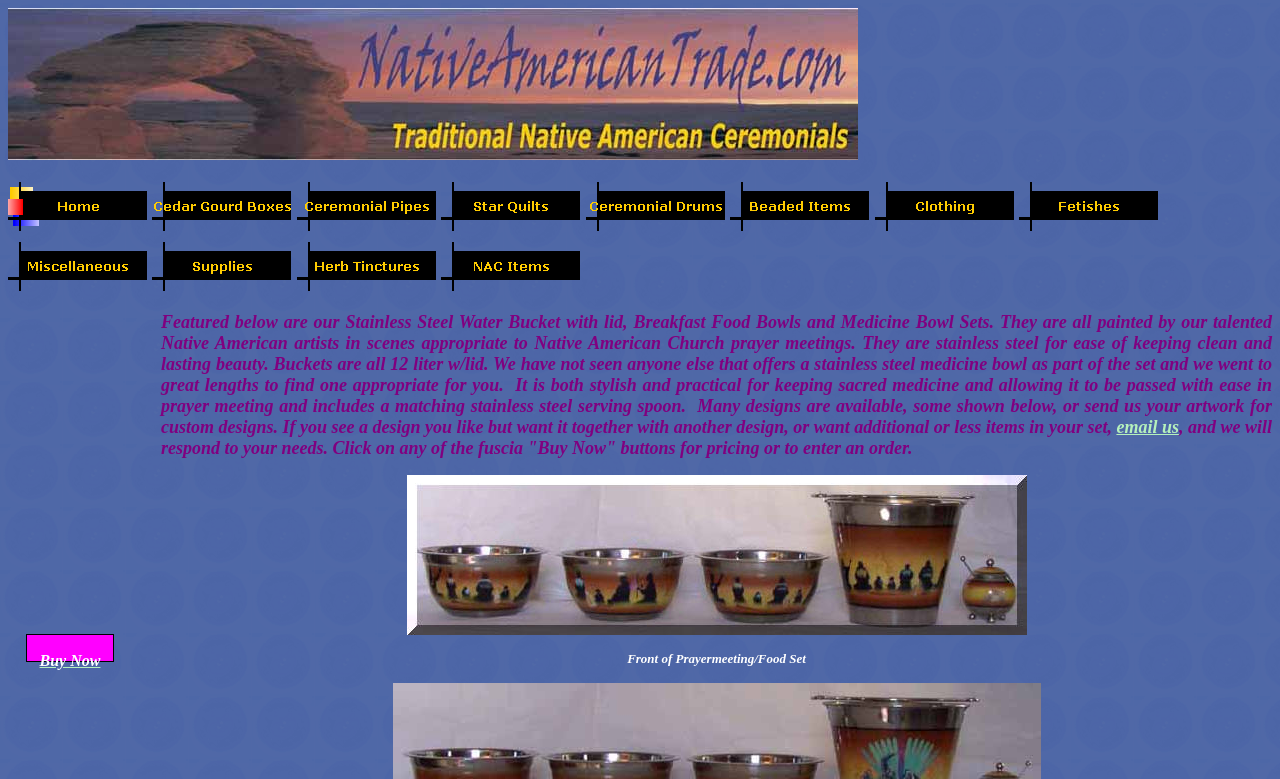Locate the bounding box coordinates of the clickable region necessary to complete the following instruction: "Go to Clothing". Provide the coordinates in the format of four float numbers between 0 and 1, i.e., [left, top, right, bottom].

[0.683, 0.246, 0.793, 0.268]